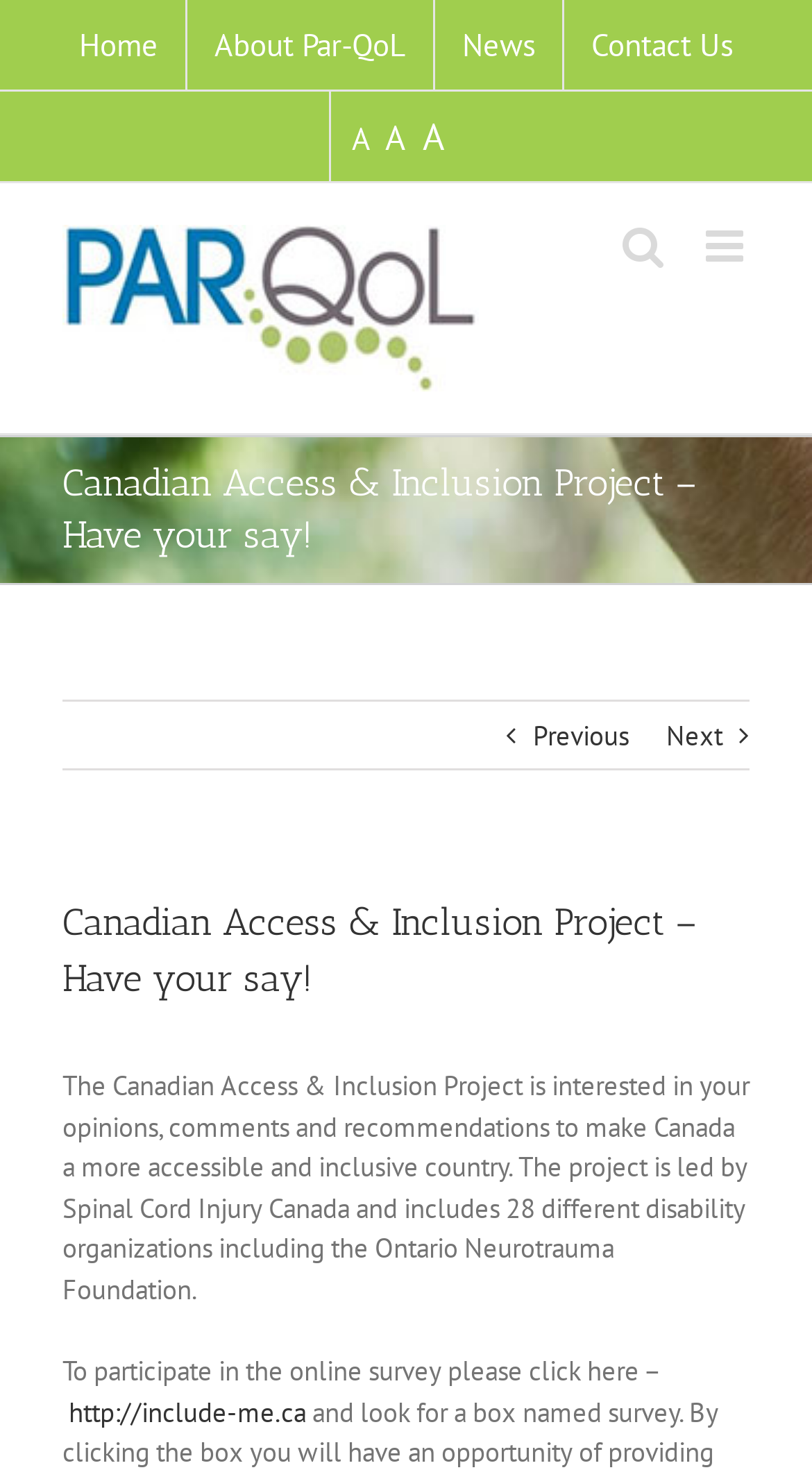What is the purpose of the 'Toggle mobile menu' link?
Carefully analyze the image and provide a detailed answer to the question.

The purpose of the 'Toggle mobile menu' link can be inferred by its name and position on the page, which suggests that it is used to toggle the visibility of the mobile menu, allowing users to access the menu items on a mobile device.